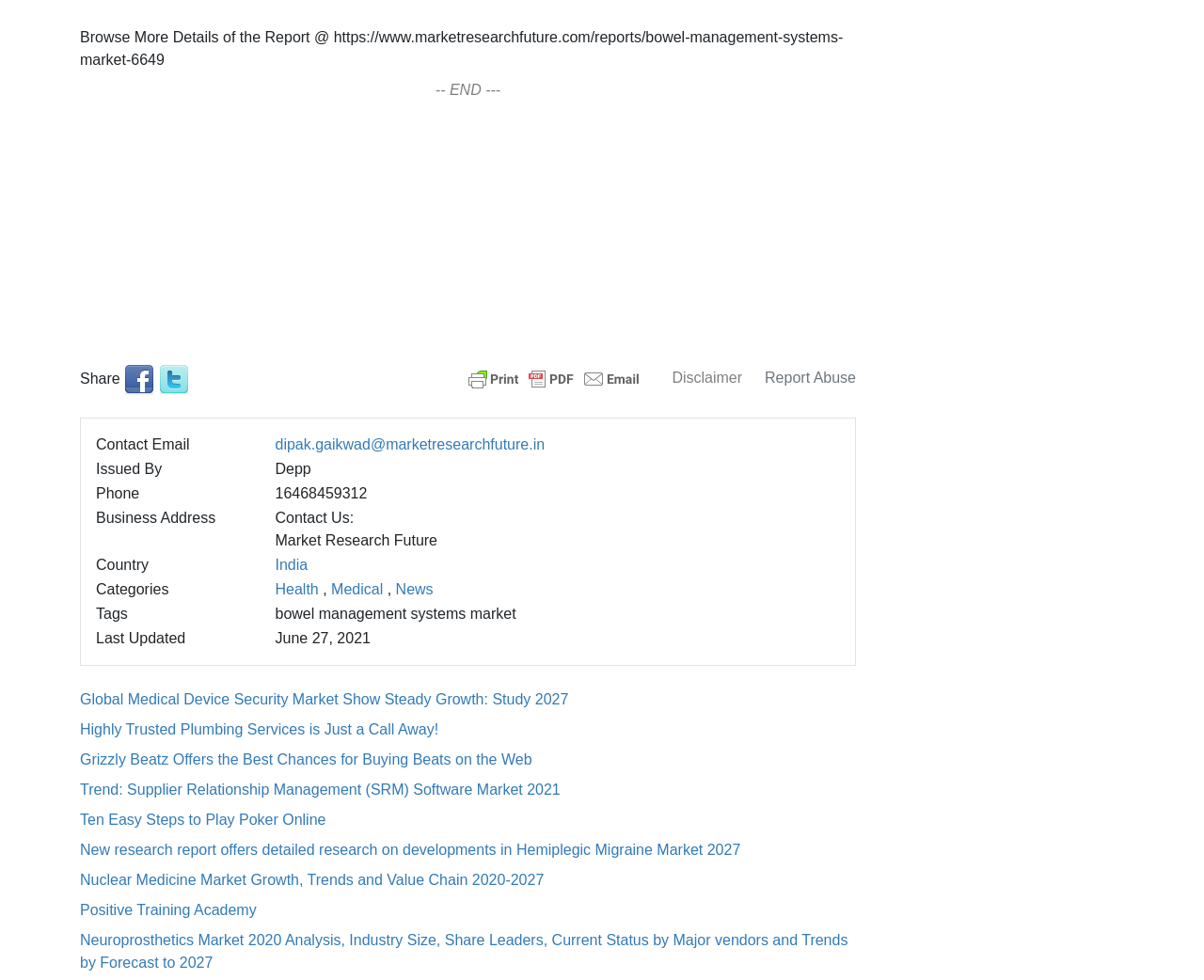Using the provided element description "Follow @PRFreeNews", determine the bounding box coordinates of the UI element.

[0.724, 0.751, 0.851, 0.767]